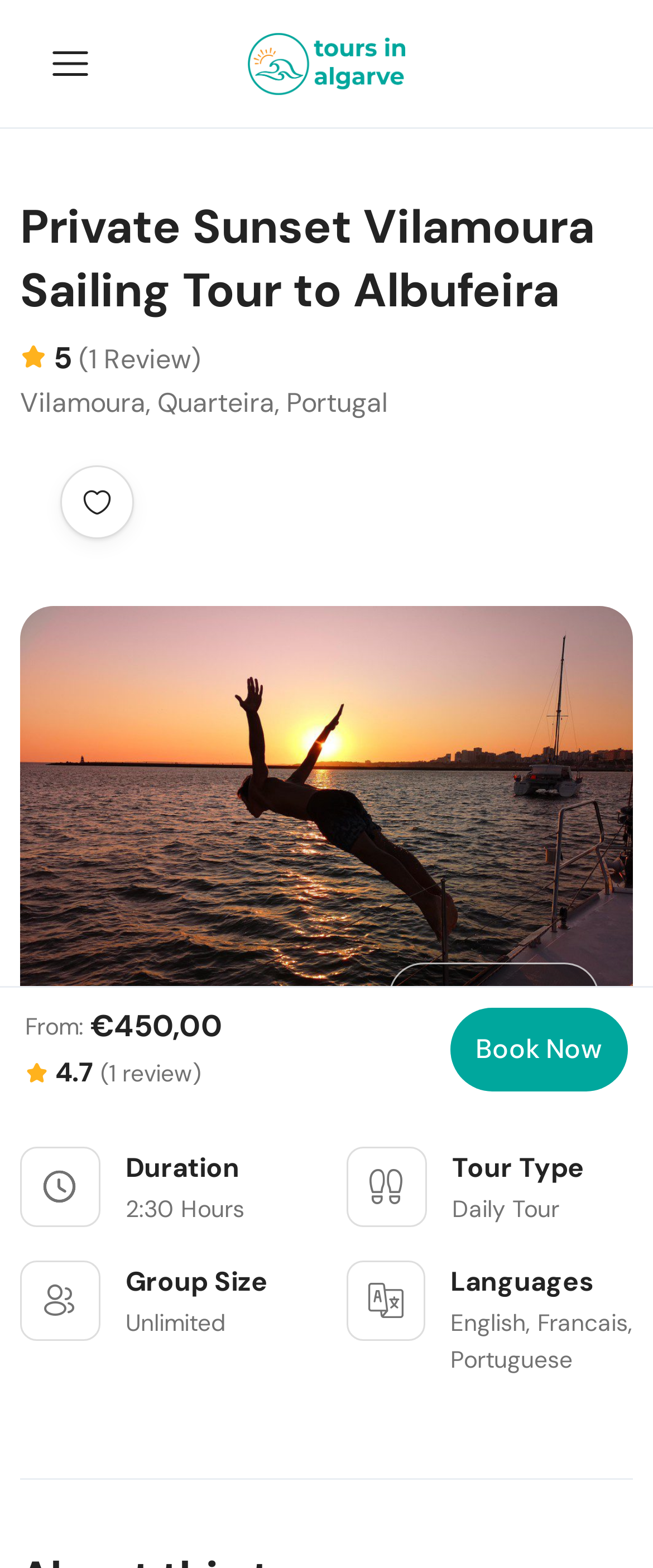Determine the main heading text of the webpage.

Private Sunset Vilamoura Sailing Tour to Albufeira